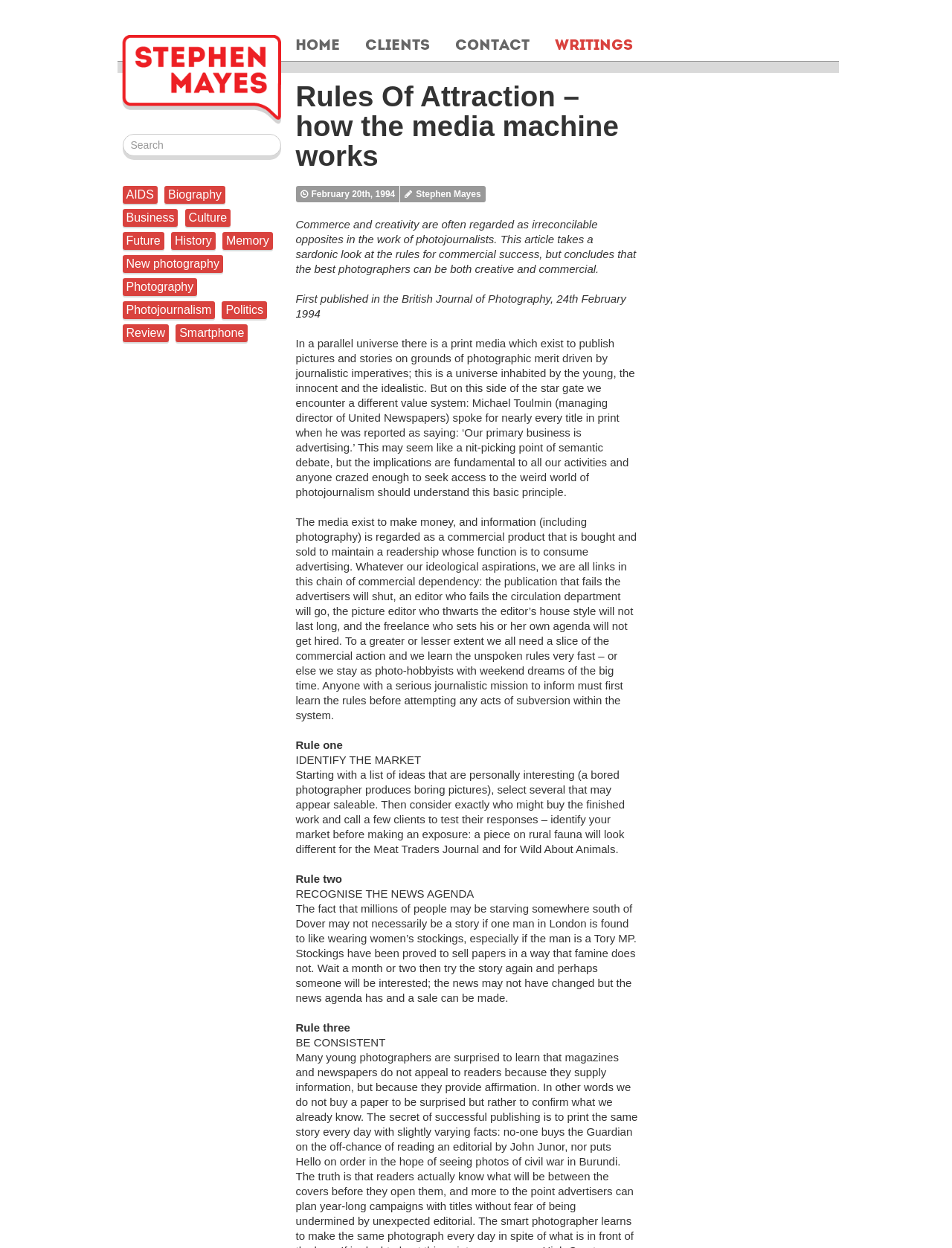Locate the UI element described by Photography in the provided webpage screenshot. Return the bounding box coordinates in the format (top-left x, top-left y, bottom-right x, bottom-right y), ensuring all values are between 0 and 1.

[0.129, 0.223, 0.207, 0.237]